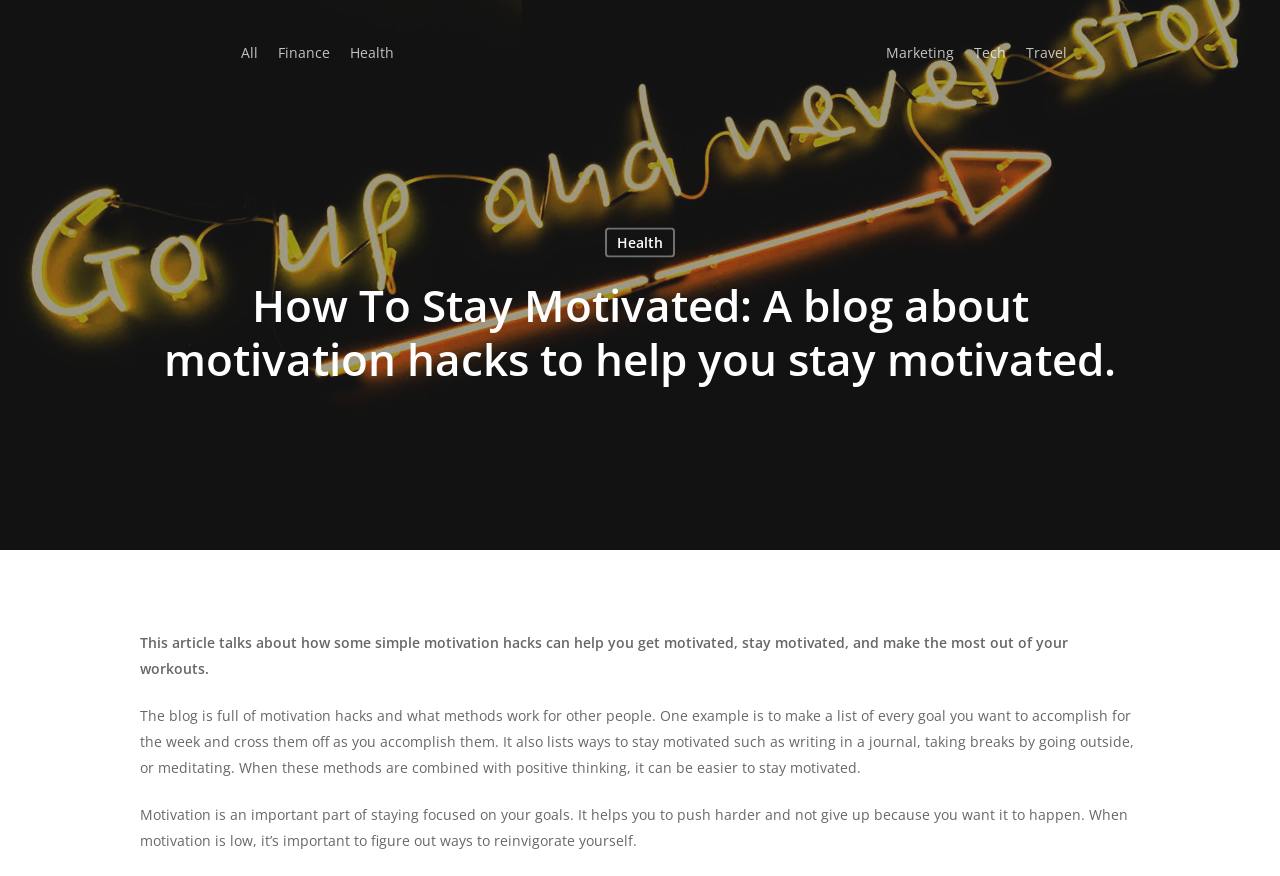Kindly determine the bounding box coordinates of the area that needs to be clicked to fulfill this instruction: "visit Aerosphalte.com".

[0.331, 0.032, 0.669, 0.089]